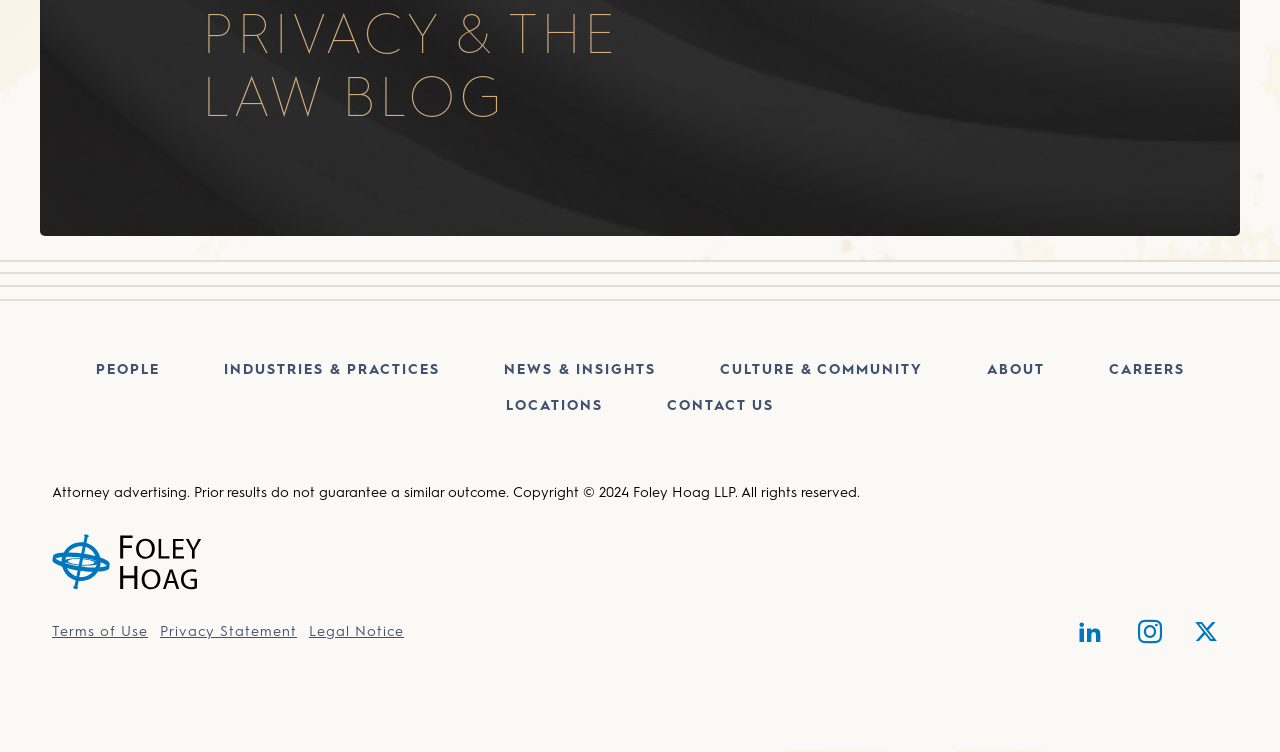Extract the bounding box of the UI element described as: "Industries & Practices".

[0.15, 0.468, 0.368, 0.516]